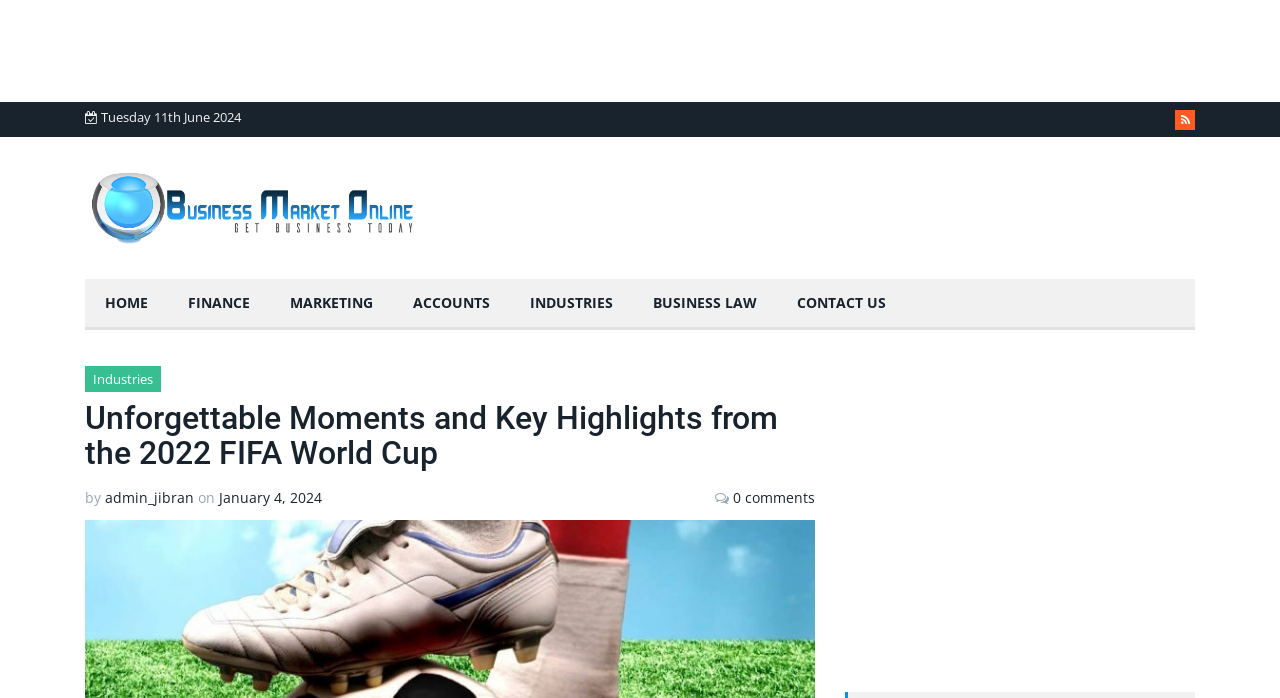Could you indicate the bounding box coordinates of the region to click in order to complete this instruction: "Check the '0 comments' link".

[0.573, 0.699, 0.637, 0.726]